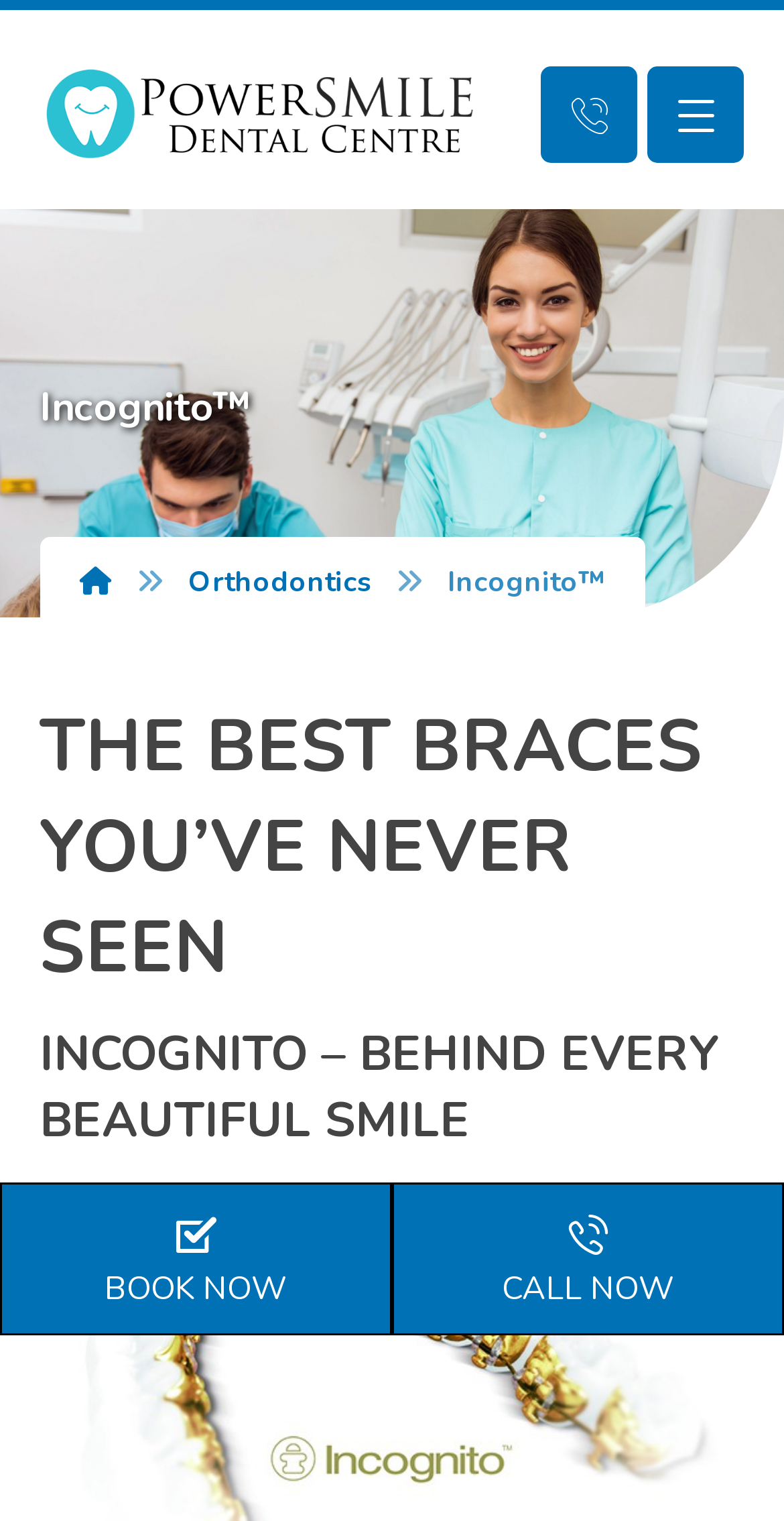Provide an in-depth description of the elements and layout of the webpage.

The webpage is about Incognito, a brand of dental braces, and is associated with Power Smile Dental Centre in South Surrey, BC. At the top left of the page, there is a logo image with the text "Power Smile Dental Centre South Surrey BC" next to it, which is also a clickable link. 

Below the logo, there is a heading that reads "Incognito™". 

On the same level as the logo, there is a navigation menu with three links: "Home page", "Orthodontics", and "Incognito™", arranged from left to right. 

Further down the page, there are two consecutive headings. The first one reads "THE BEST BRACES YOU’VE NEVER SEEN", and the second one reads "INCOGNITO – BEHIND EVERY BEAUTIFUL SMILE". 

At the very bottom of the page, there are two call-to-action links, "BOOK NOW" and "CALL NOW", positioned at the left and right sides, respectively.